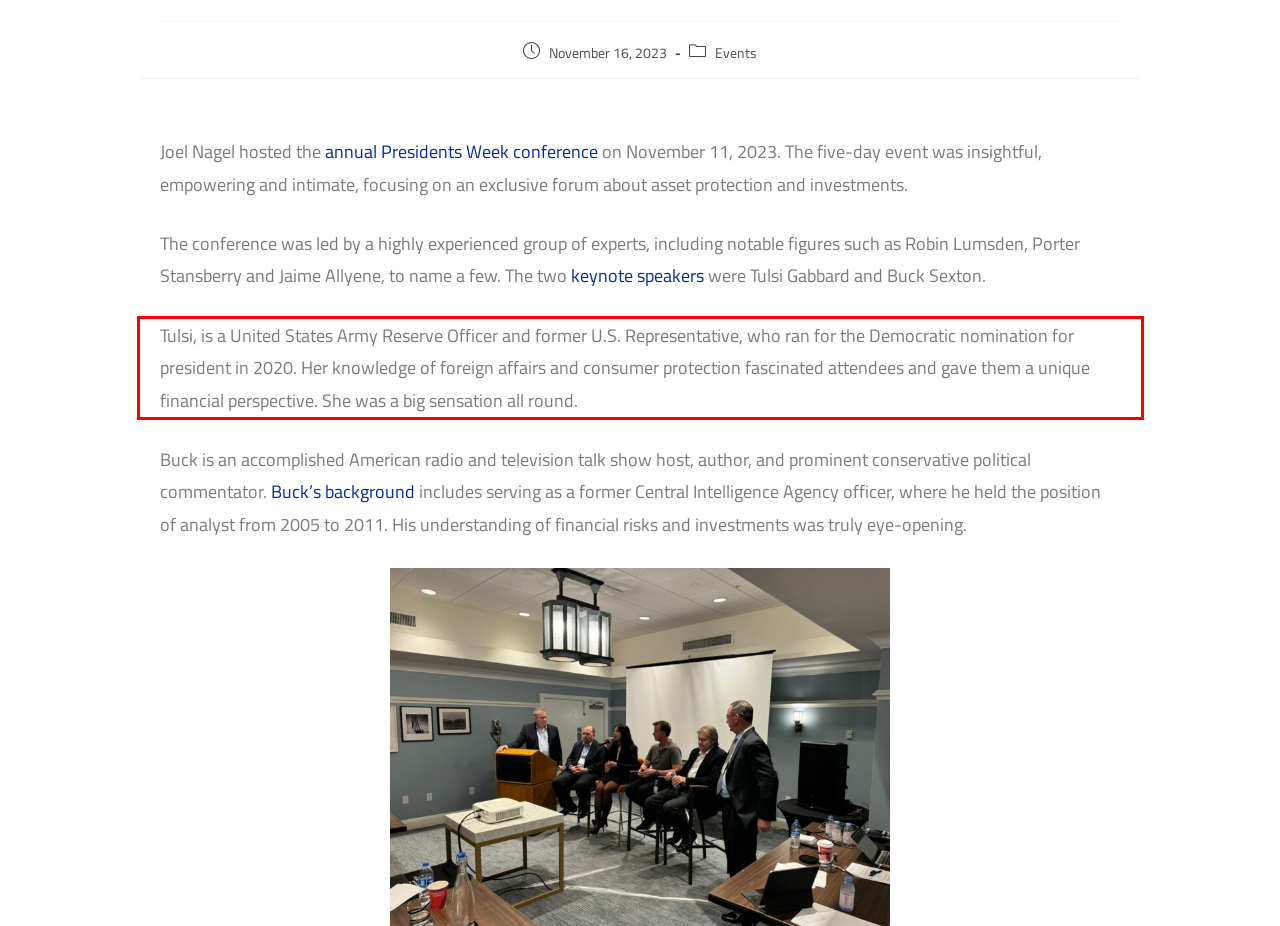Analyze the screenshot of the webpage and extract the text from the UI element that is inside the red bounding box.

Tulsi, is a United States Army Reserve Officer and former U.S. Representative, who ran for the Democratic nomination for president in 2020. Her knowledge of foreign affairs and consumer protection fascinated attendees and gave them a unique financial perspective. She was a big sensation all round.